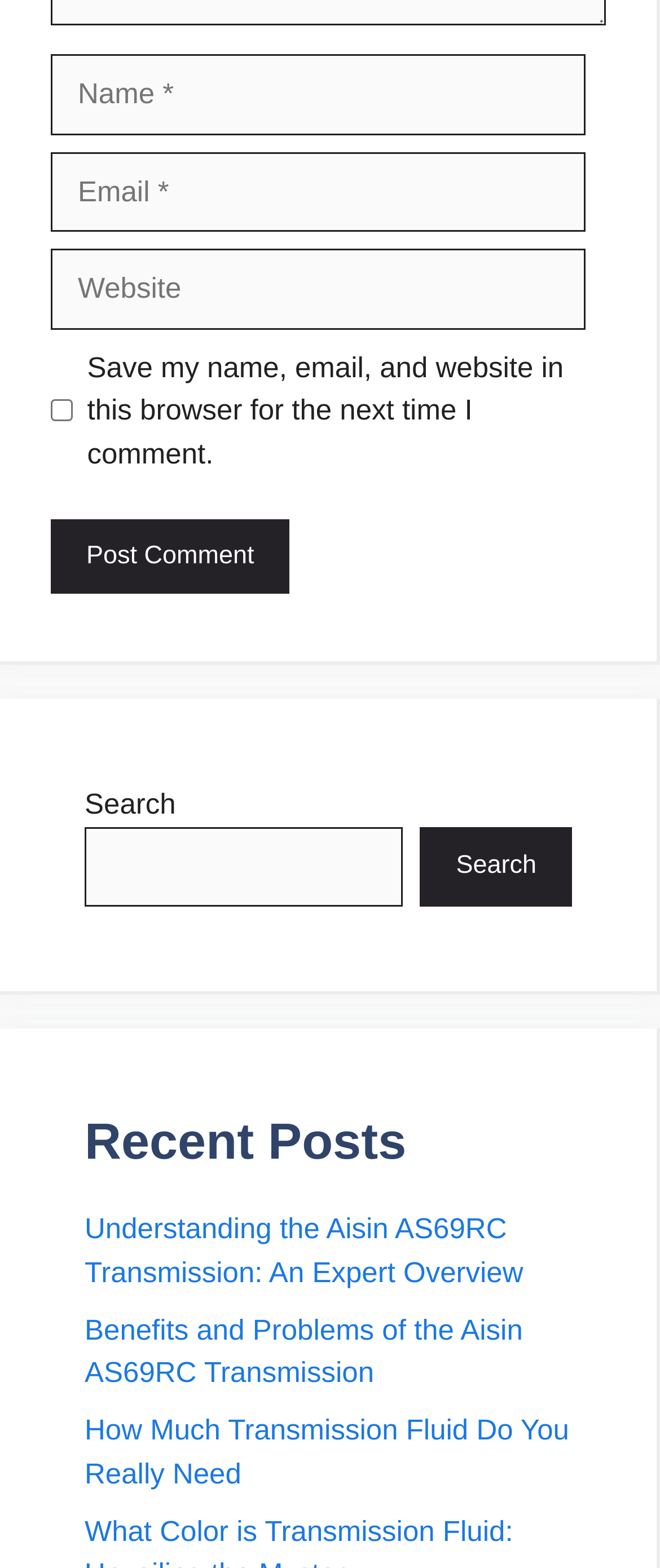Pinpoint the bounding box coordinates of the element to be clicked to execute the instruction: "Enter your name".

[0.077, 0.035, 0.887, 0.086]